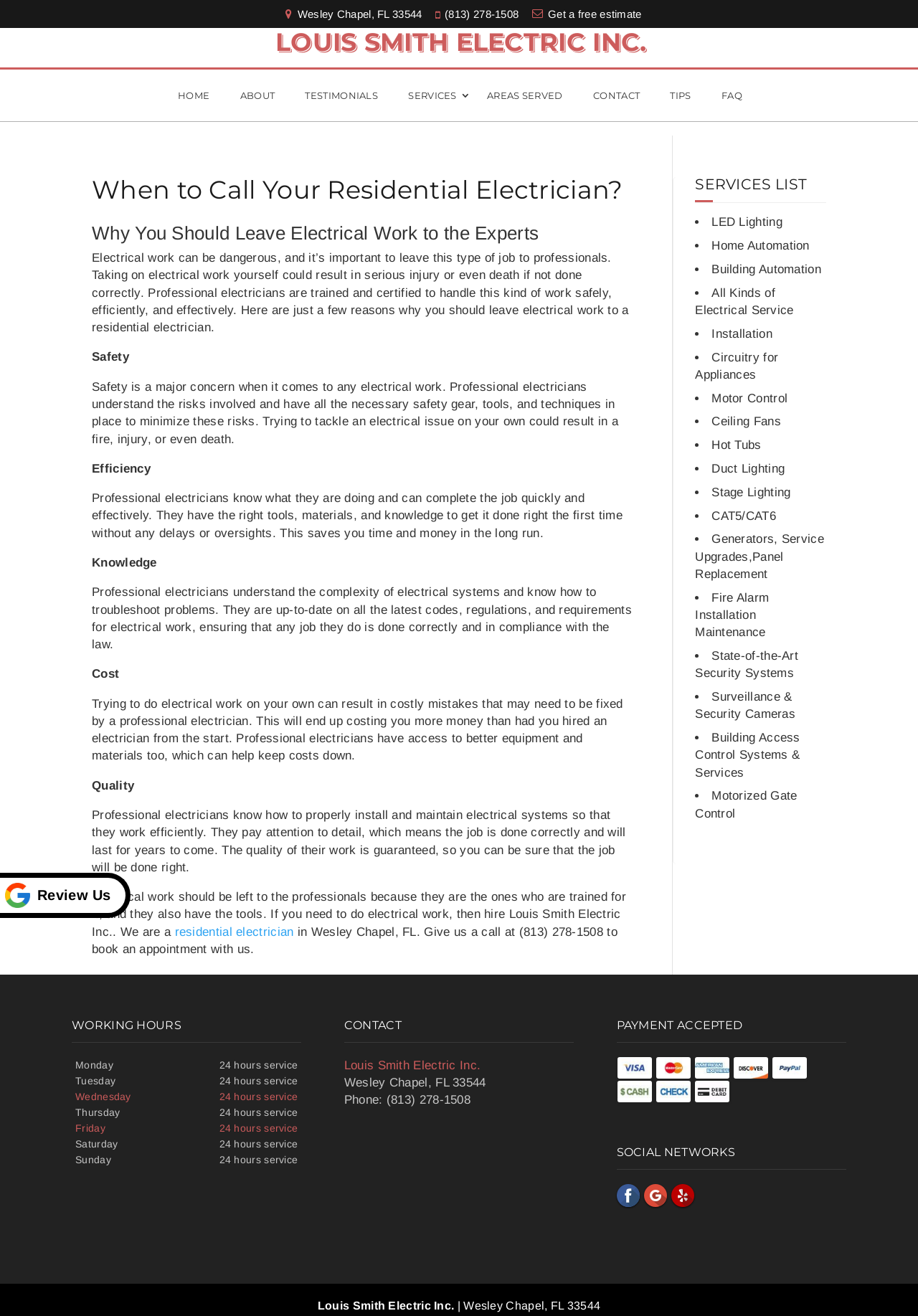What is the address of Louis Smith Electric Inc.?
Please provide a single word or phrase answer based on the image.

Wesley Chapel, FL 33544